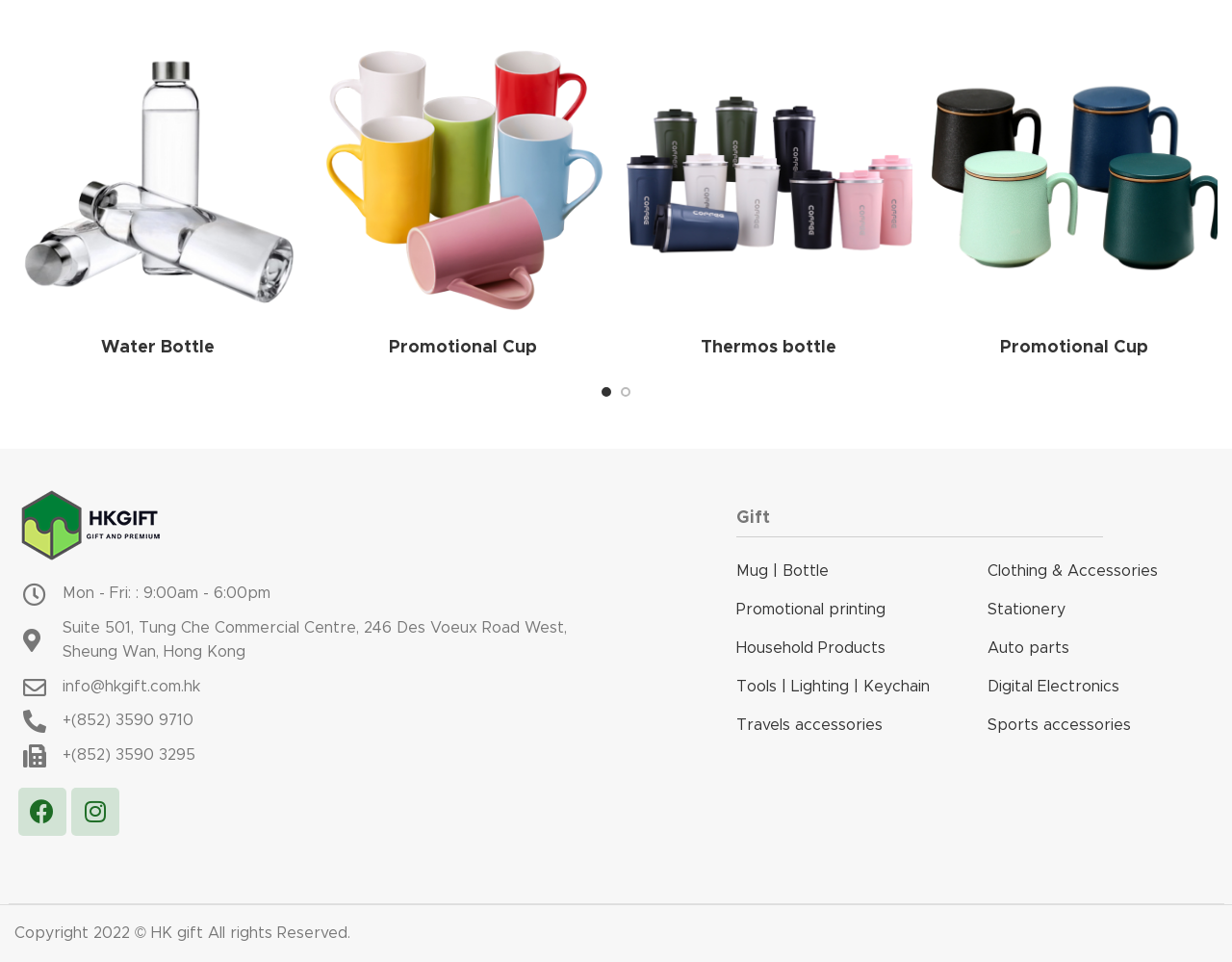Using the information in the image, could you please answer the following question in detail:
What is the copyright year?

The copyright year is listed at the very bottom of the webpage, in the copyright notice, as 'Copyright 2022 © HK gift All rights Reserved'.